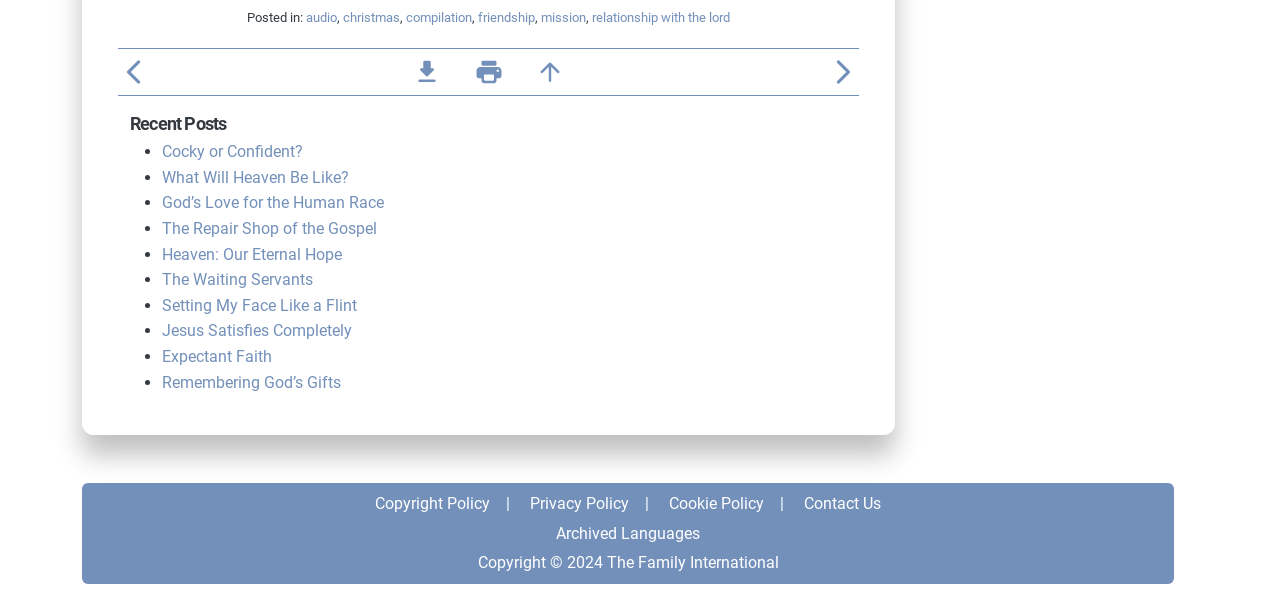Highlight the bounding box coordinates of the region I should click on to meet the following instruction: "contact us".

[0.628, 0.813, 0.688, 0.844]